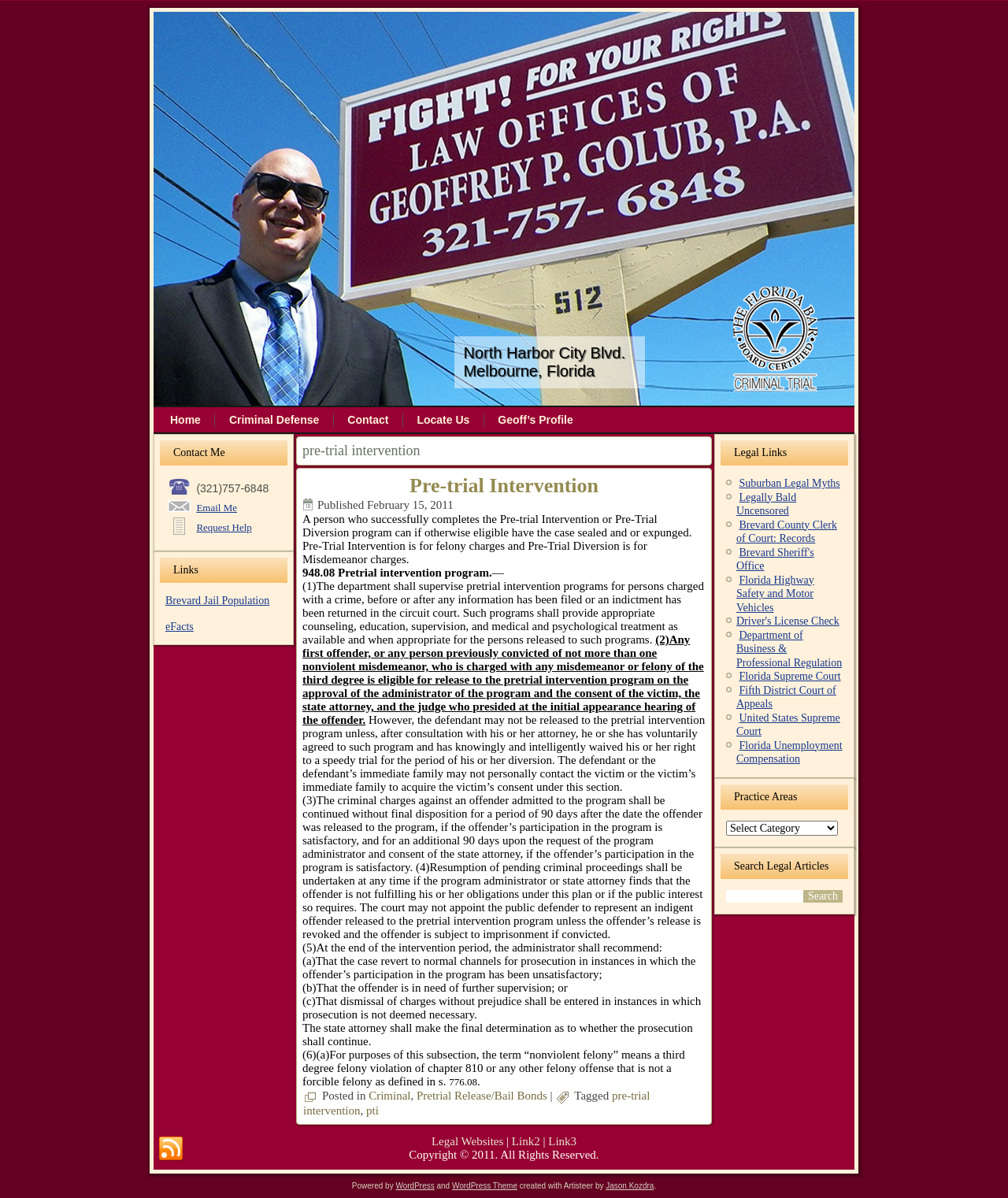Find the bounding box coordinates of the element's region that should be clicked in order to follow the given instruction: "Click Home". The coordinates should consist of four float numbers between 0 and 1, i.e., [left, top, right, bottom].

[0.155, 0.342, 0.212, 0.359]